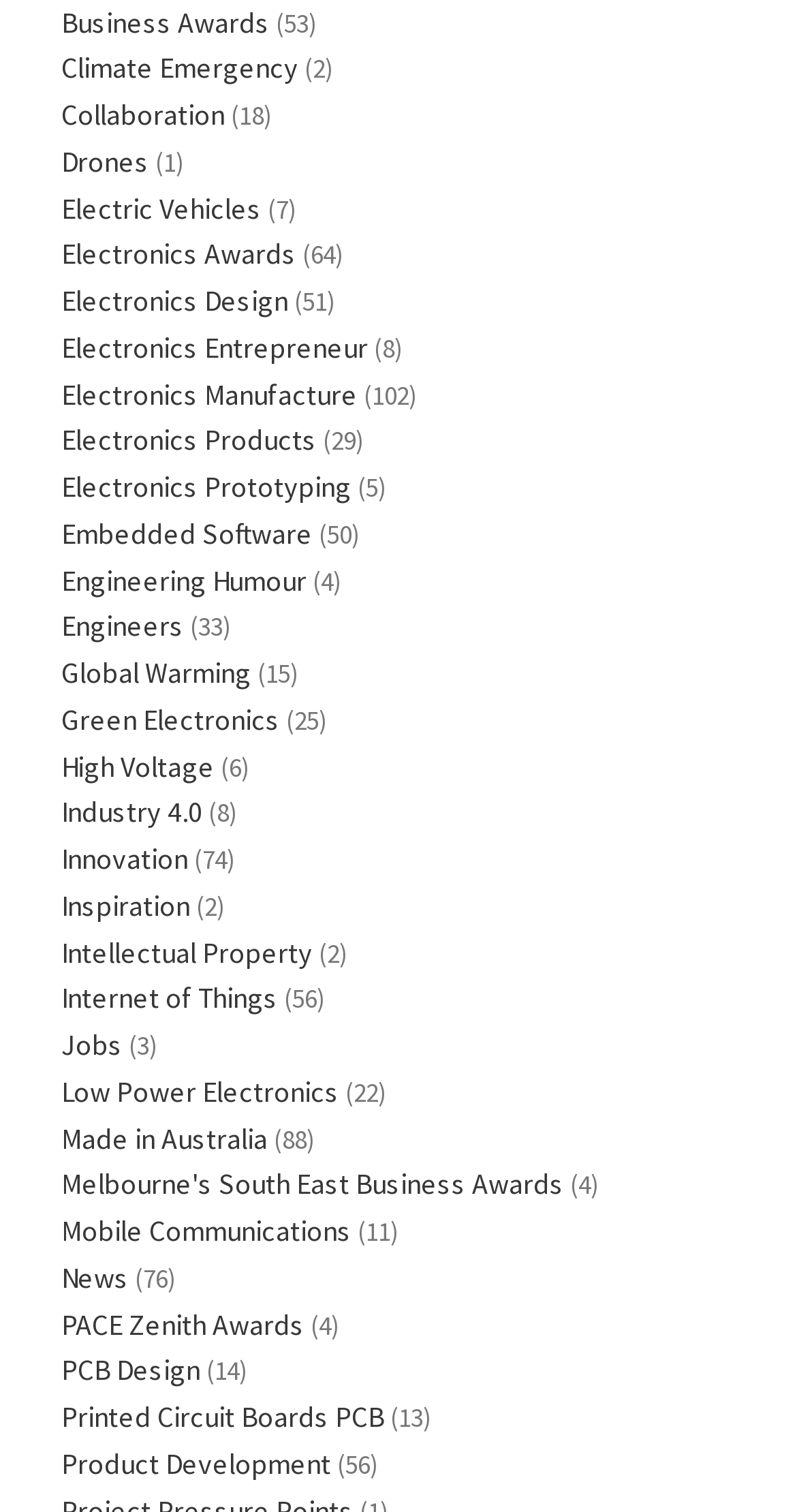How many links are related to Environment?
Refer to the image and provide a one-word or short phrase answer.

3